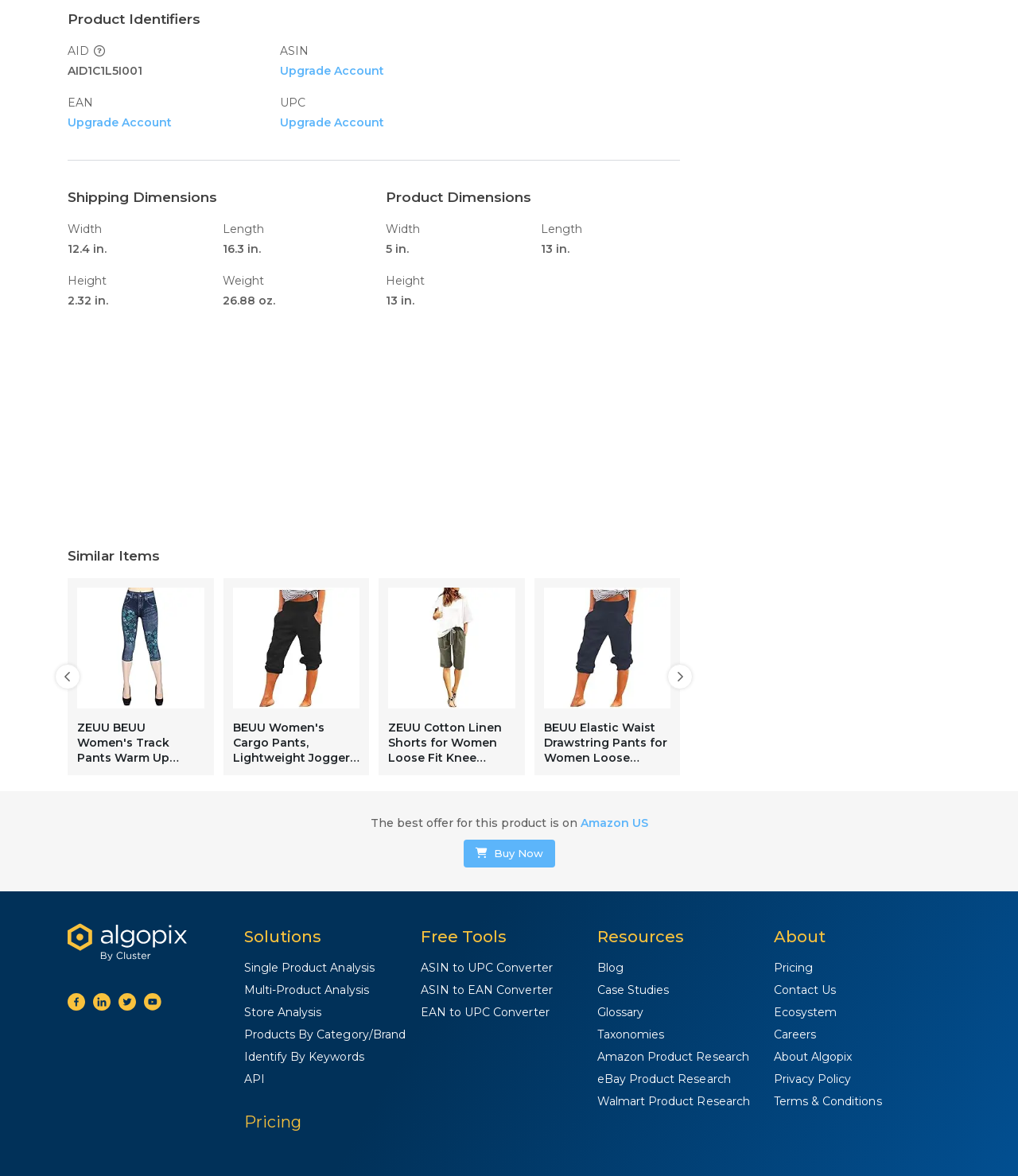What is the warranty period?
Carefully examine the image and provide a detailed answer to the question.

The warranty period is mentioned in the 'NO HASSLE MONEY BACK GUARANTEE' section, which states that the product comes with a 90-day warranty.